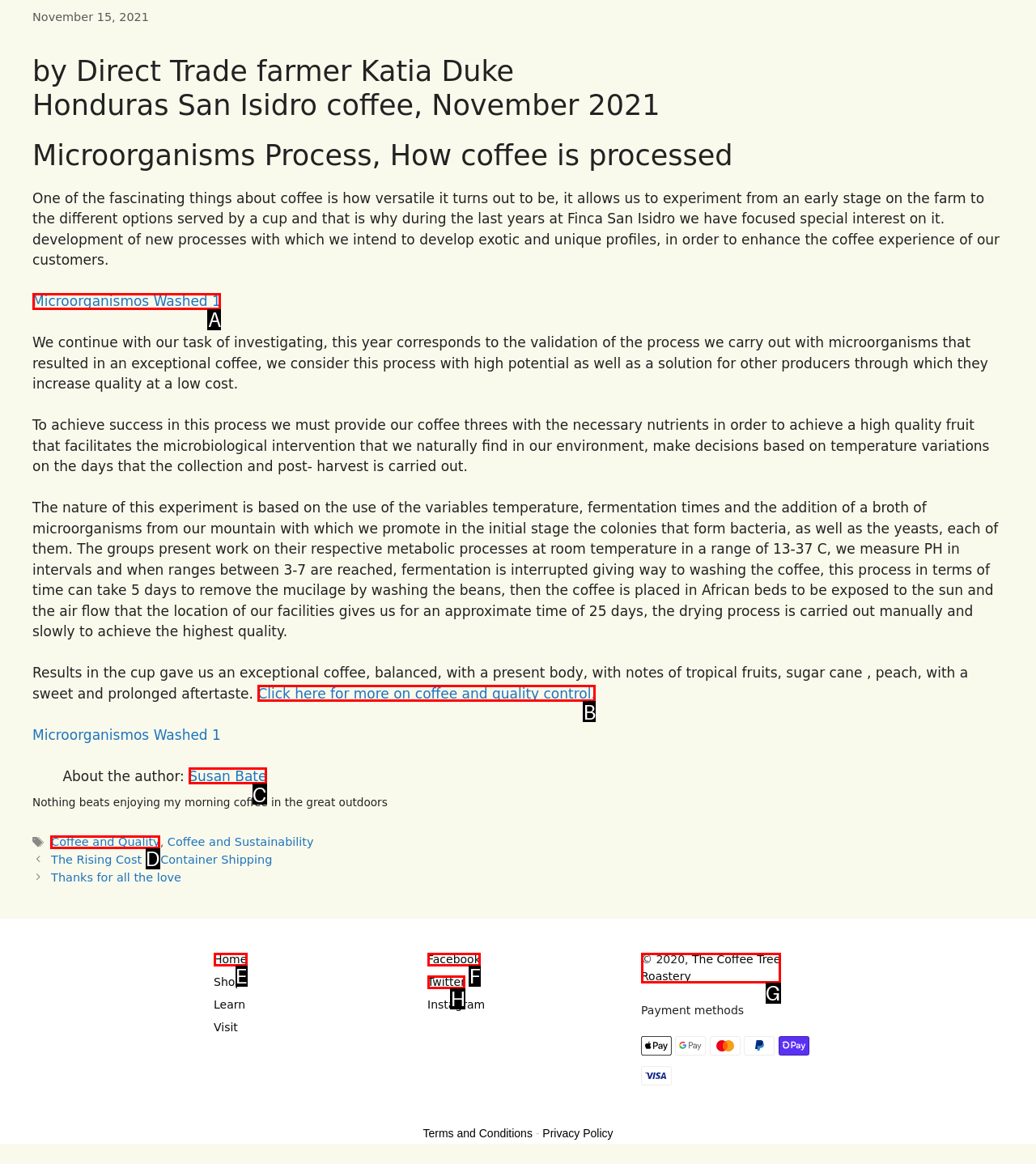Indicate which UI element needs to be clicked to fulfill the task: Read the article about coffee and quality control
Answer with the letter of the chosen option from the available choices directly.

D